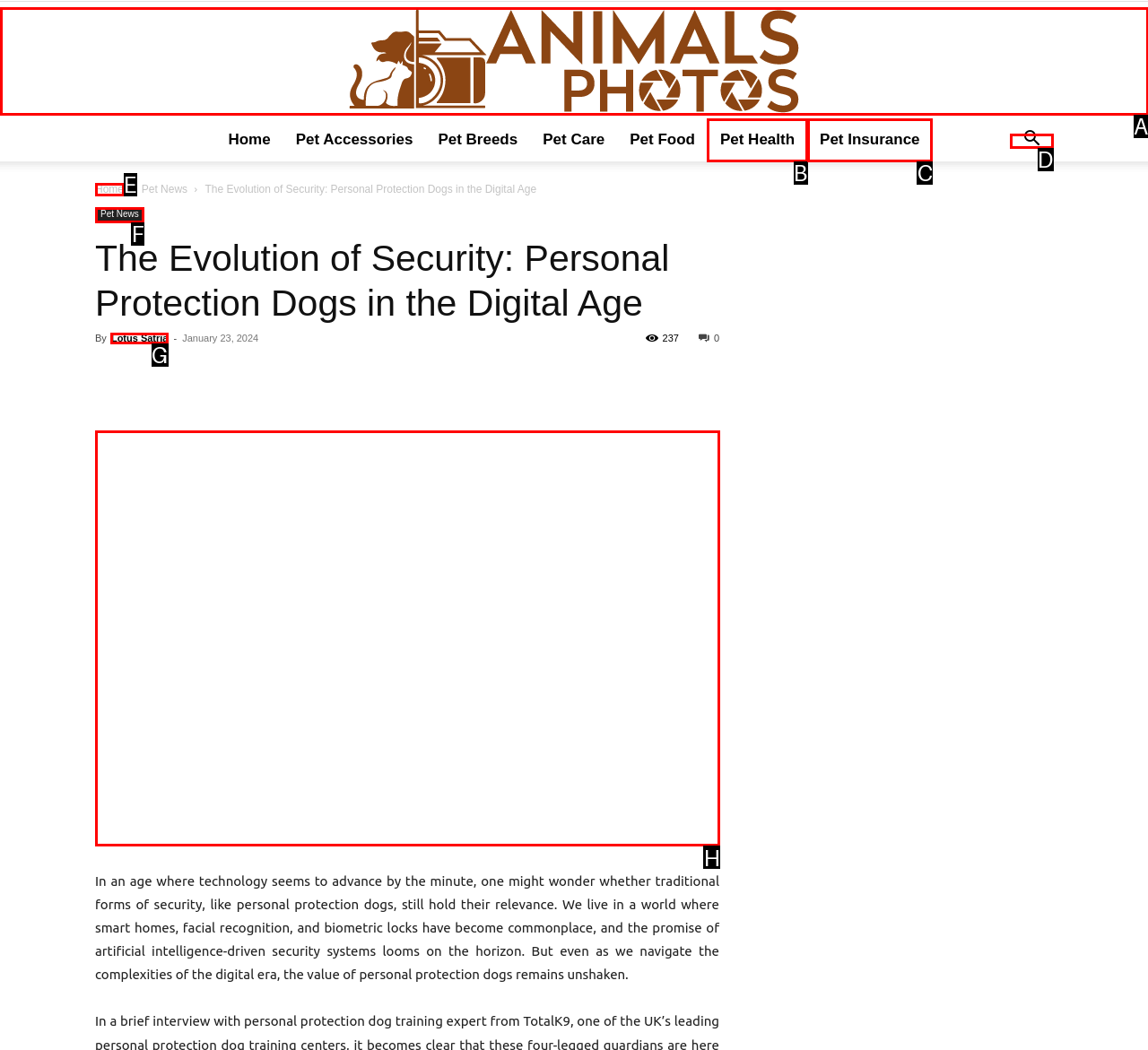Tell me which one HTML element you should click to complete the following task: Learn more about Personal Protection Dogs
Answer with the option's letter from the given choices directly.

H